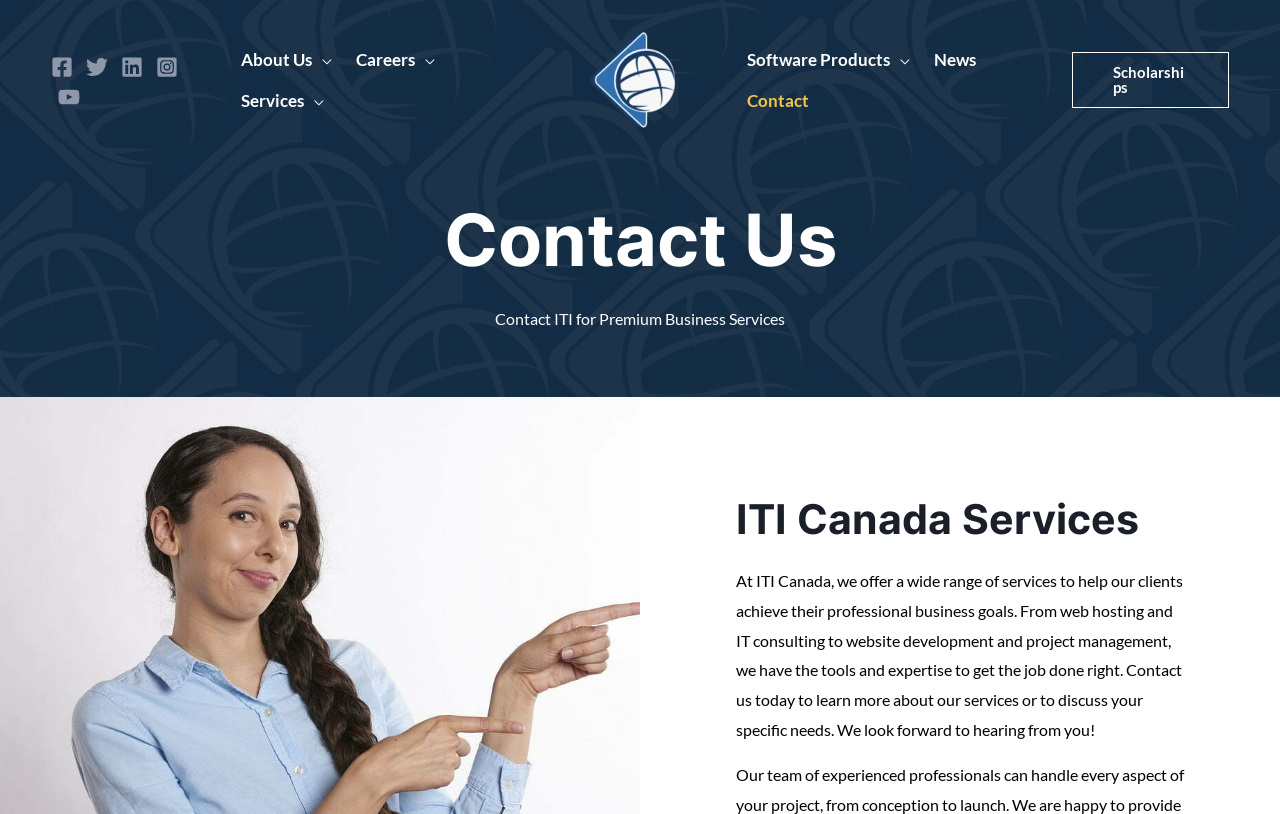Utilize the details in the image to give a detailed response to the question: How many social media links are on the webpage?

I counted the social media links on the webpage by looking at the links with images, which are Facebook, Twitter, Linkedin, Instagram, and YouTube. These links are located at the top of the webpage.